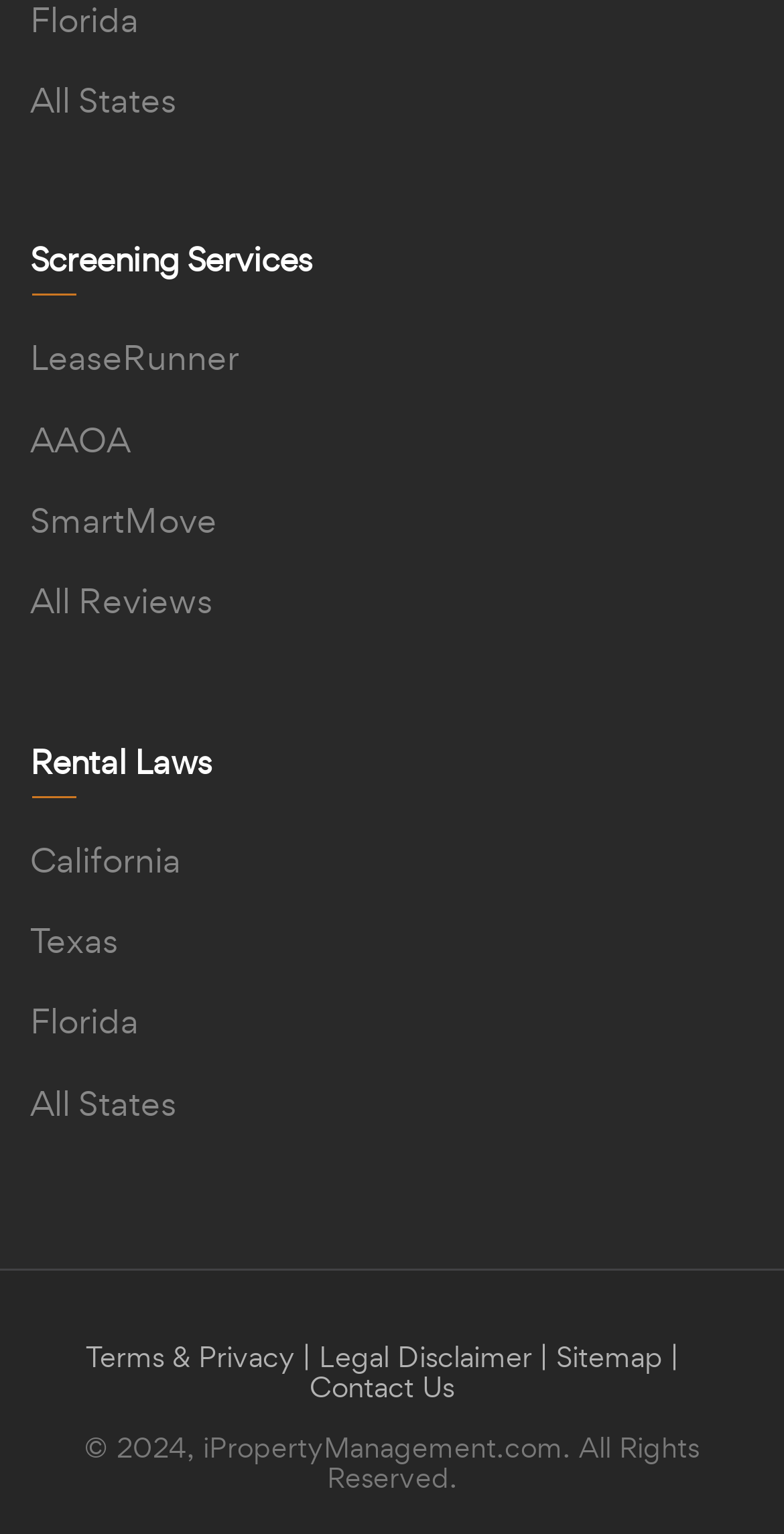Can you pinpoint the bounding box coordinates for the clickable element required for this instruction: "View Liberty Street Economics series"? The coordinates should be four float numbers between 0 and 1, i.e., [left, top, right, bottom].

None